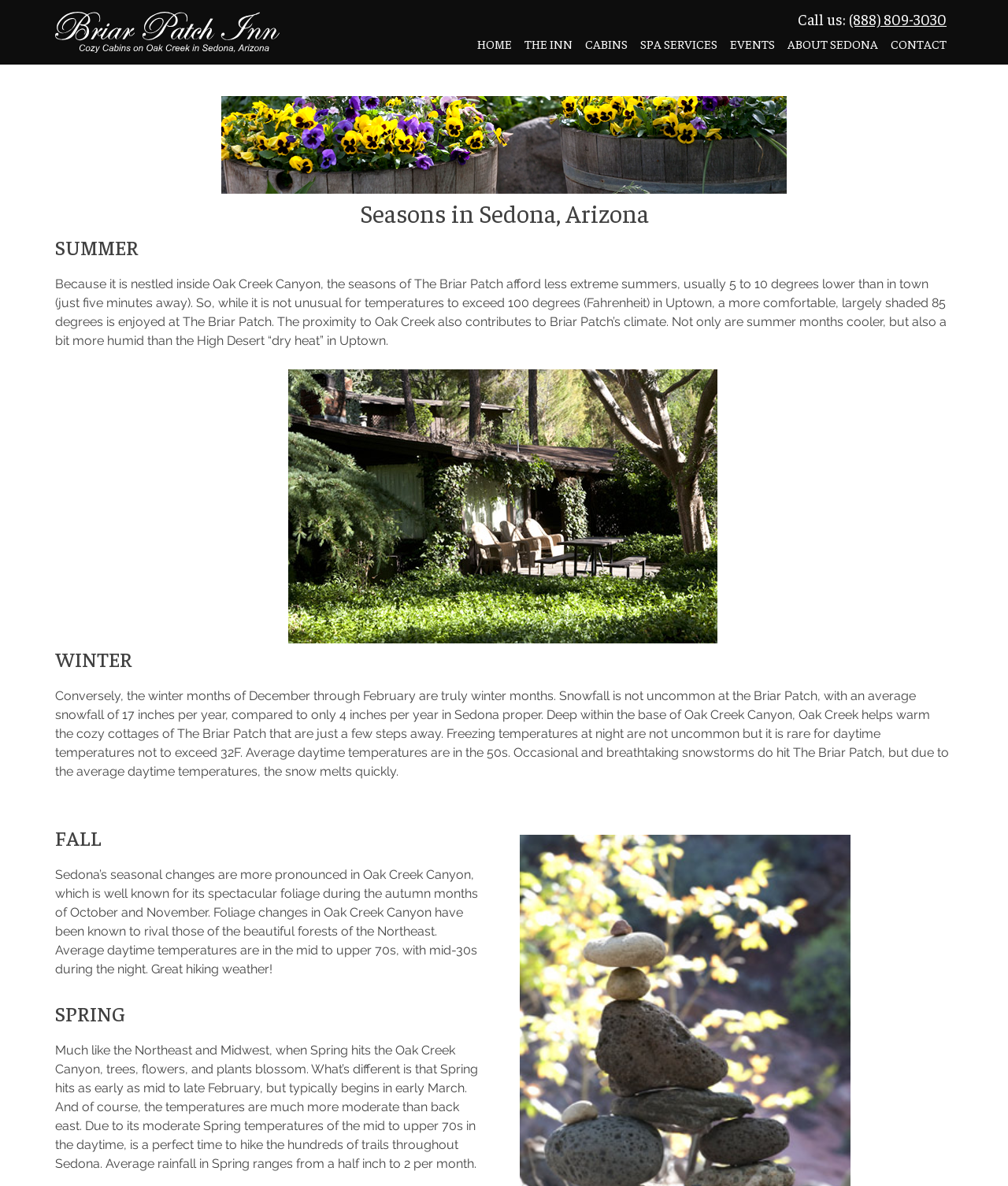What is the purpose of the phone number?
Based on the image, give a one-word or short phrase answer.

To call the inn